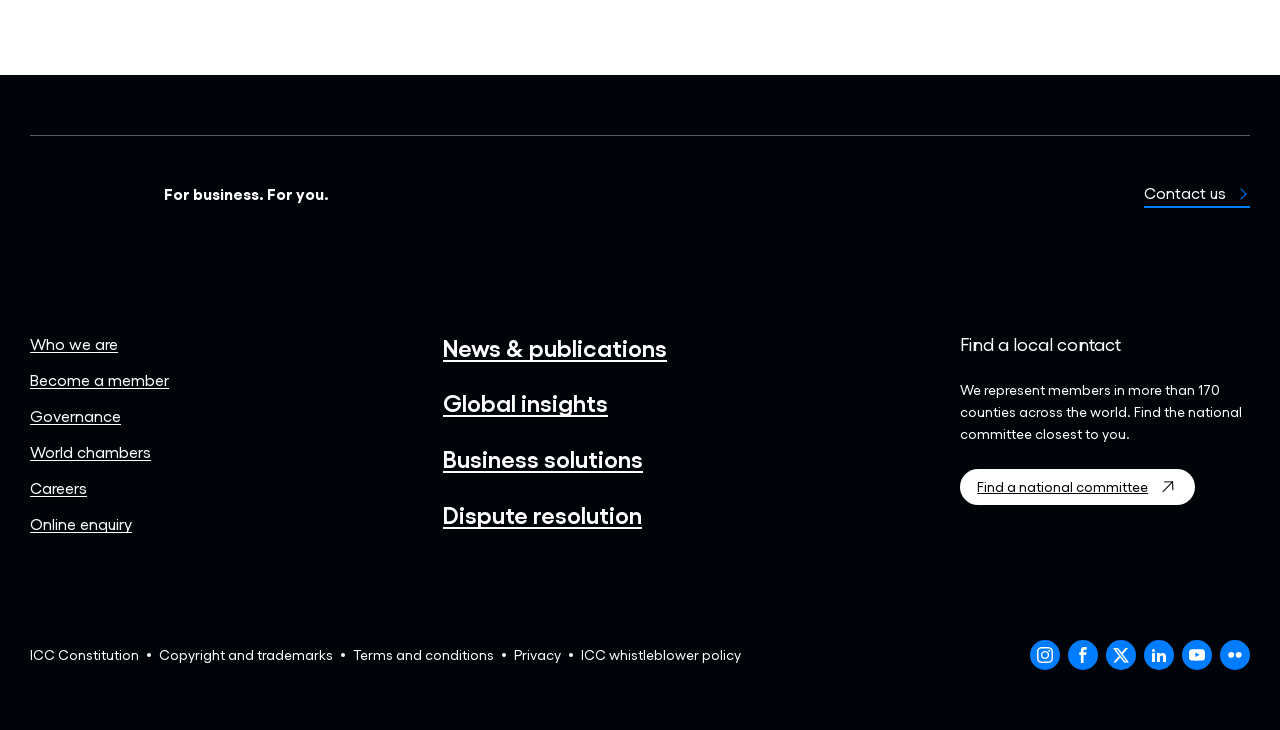Using the webpage screenshot, find the UI element described by Global insights. Provide the bounding box coordinates in the format (top-left x, top-left y, bottom-right x, bottom-right y), ensuring all values are floating point numbers between 0 and 1.

[0.346, 0.532, 0.475, 0.572]